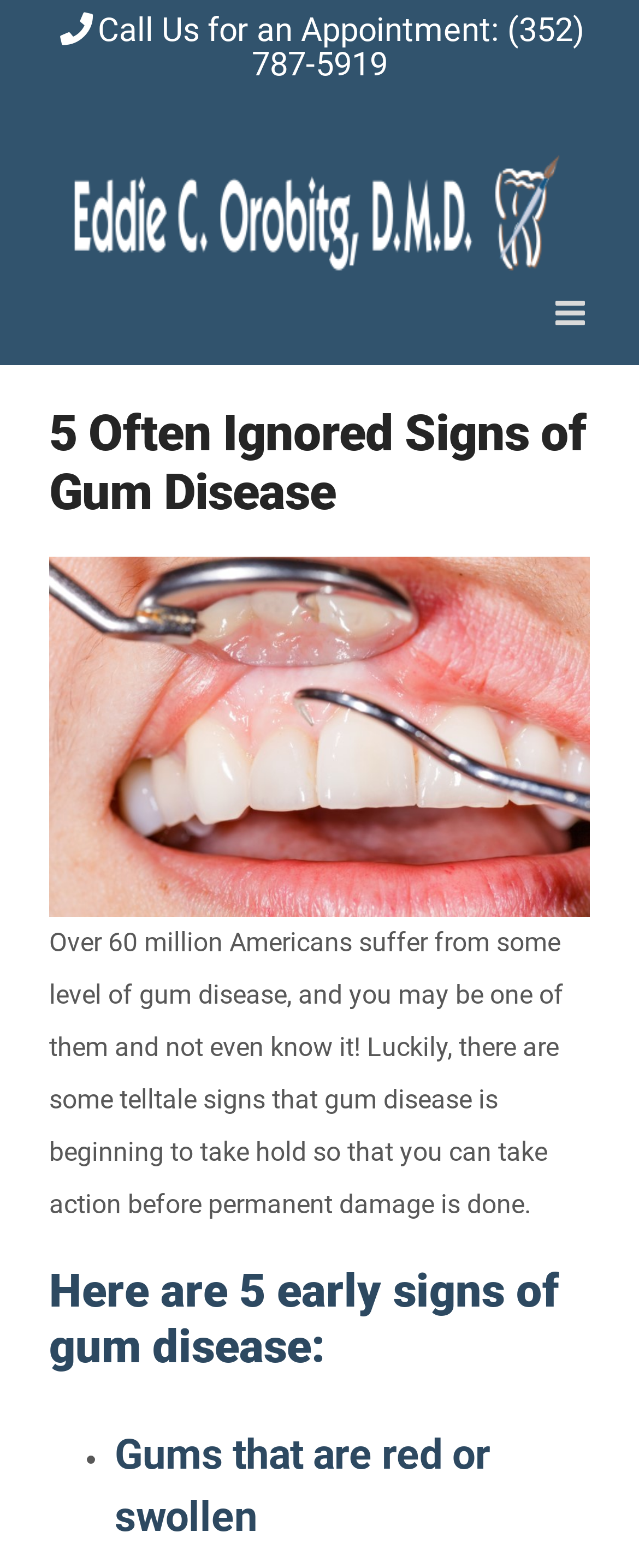Given the element description aria-label="Toggle mobile menu", specify the bounding box coordinates of the corresponding UI element in the format (top-left x, top-left y, bottom-right x, bottom-right y). All values must be between 0 and 1.

[0.869, 0.189, 0.923, 0.211]